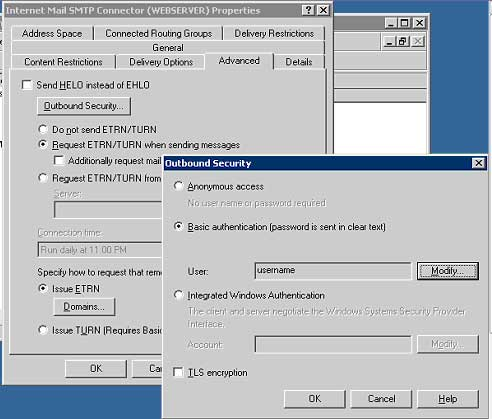Give a comprehensive caption that covers the entire image content.

The image displays the configuration settings for the "Internet Mail SMTP Connector" on a Windows server, specifically under the "Outbound Security" section. This interface includes fields for setting up various authentication options for email transmission. Visible elements include:

1. **Connection Time**: Indicates a setting to define the time for connectivity, specified as "Connection time is at 11:00 PM".
2. **Authentication Options**: There are checkboxes for selecting whether to allow anonymous access and to enable basic authentication, with a reminder that the password is sent in clear text.
3. **User Credentials**: A field labeled "User" allows entry of a username, accompanied by a "Modify" button to change the credentials if needed.
4. **Integrated Windows Authentication**: An option indicating that users can leverage Windows Security for authentication.
5. **TLS Encryption**: A checkbox for enabling Transport Layer Security, enhancing the security of email transmissions.

This layout is typical of Windows administrative interfaces, designed to facilitate the configuration of email security settings for a web server.